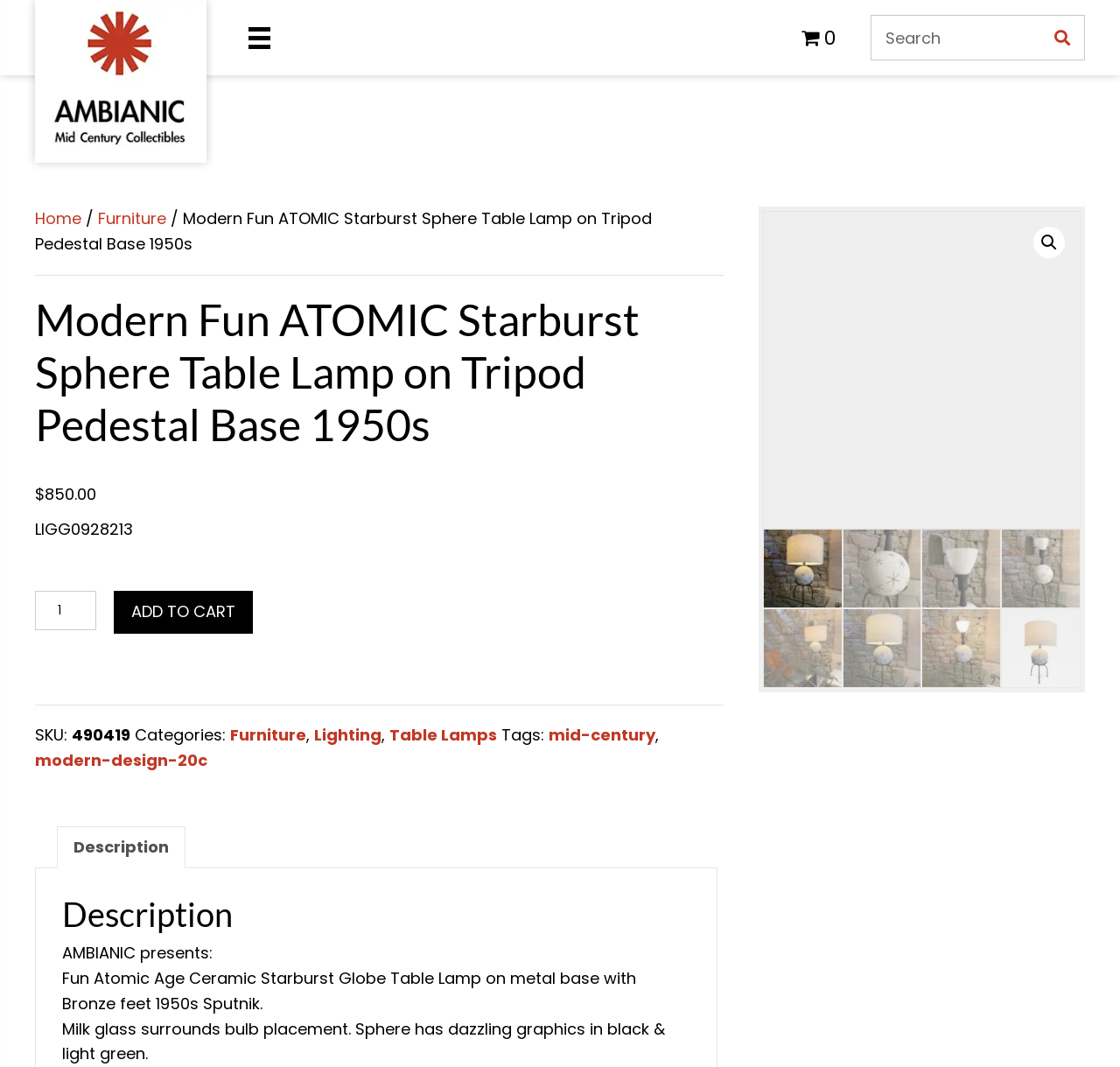What is the description of this product?
Give a one-word or short phrase answer based on the image.

Fun Atomic Age Ceramic Starburst Globe Table Lamp